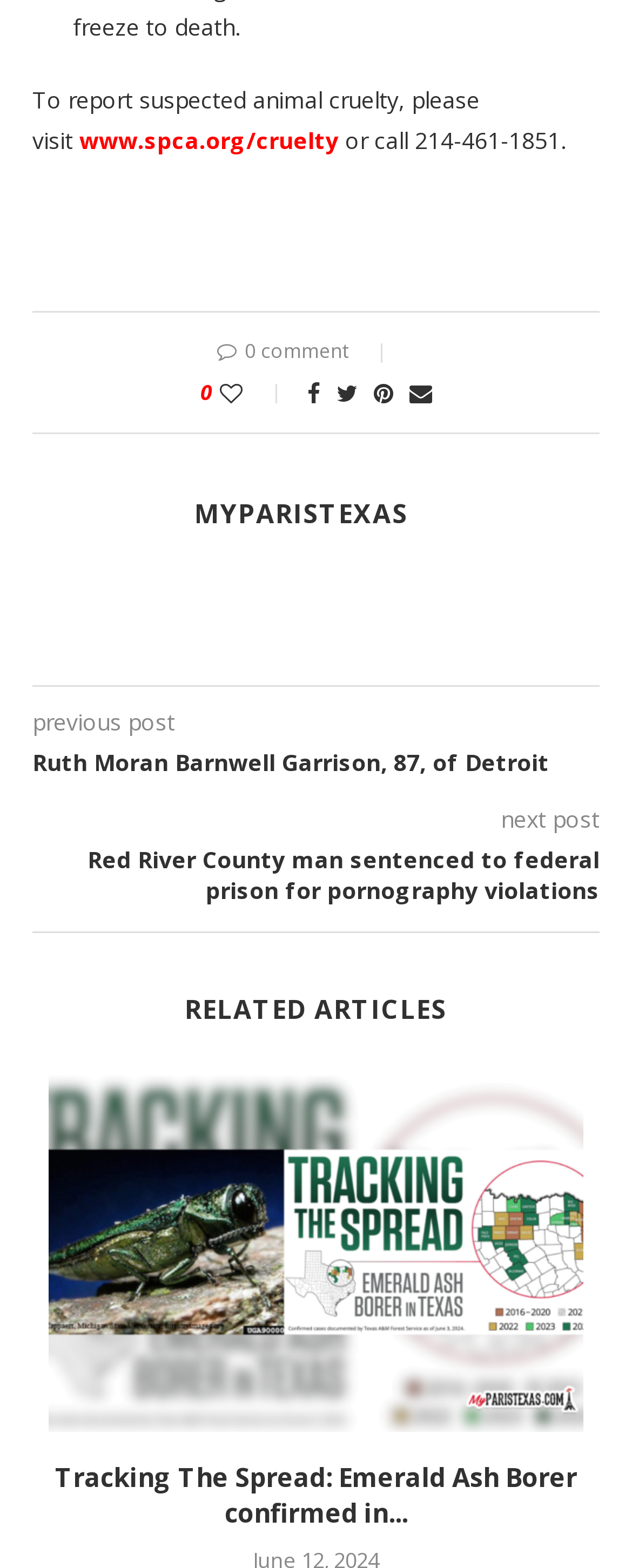Can you find the bounding box coordinates for the element that needs to be clicked to execute this instruction: "visit the SPCA website"? The coordinates should be given as four float numbers between 0 and 1, i.e., [left, top, right, bottom].

[0.126, 0.08, 0.536, 0.099]